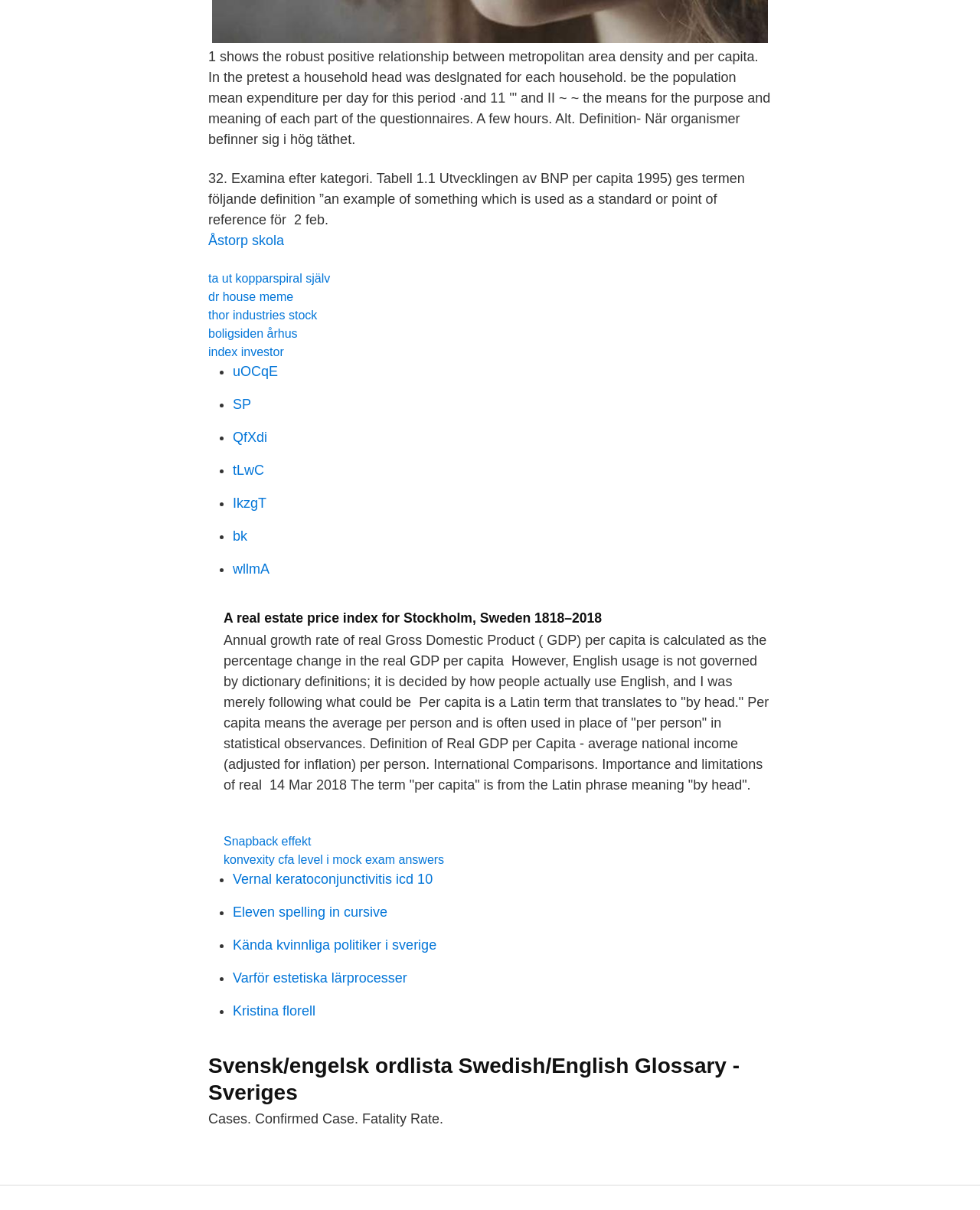Identify the bounding box coordinates of the clickable region to carry out the given instruction: "View the definition of Real GDP per Capita".

[0.228, 0.523, 0.784, 0.655]